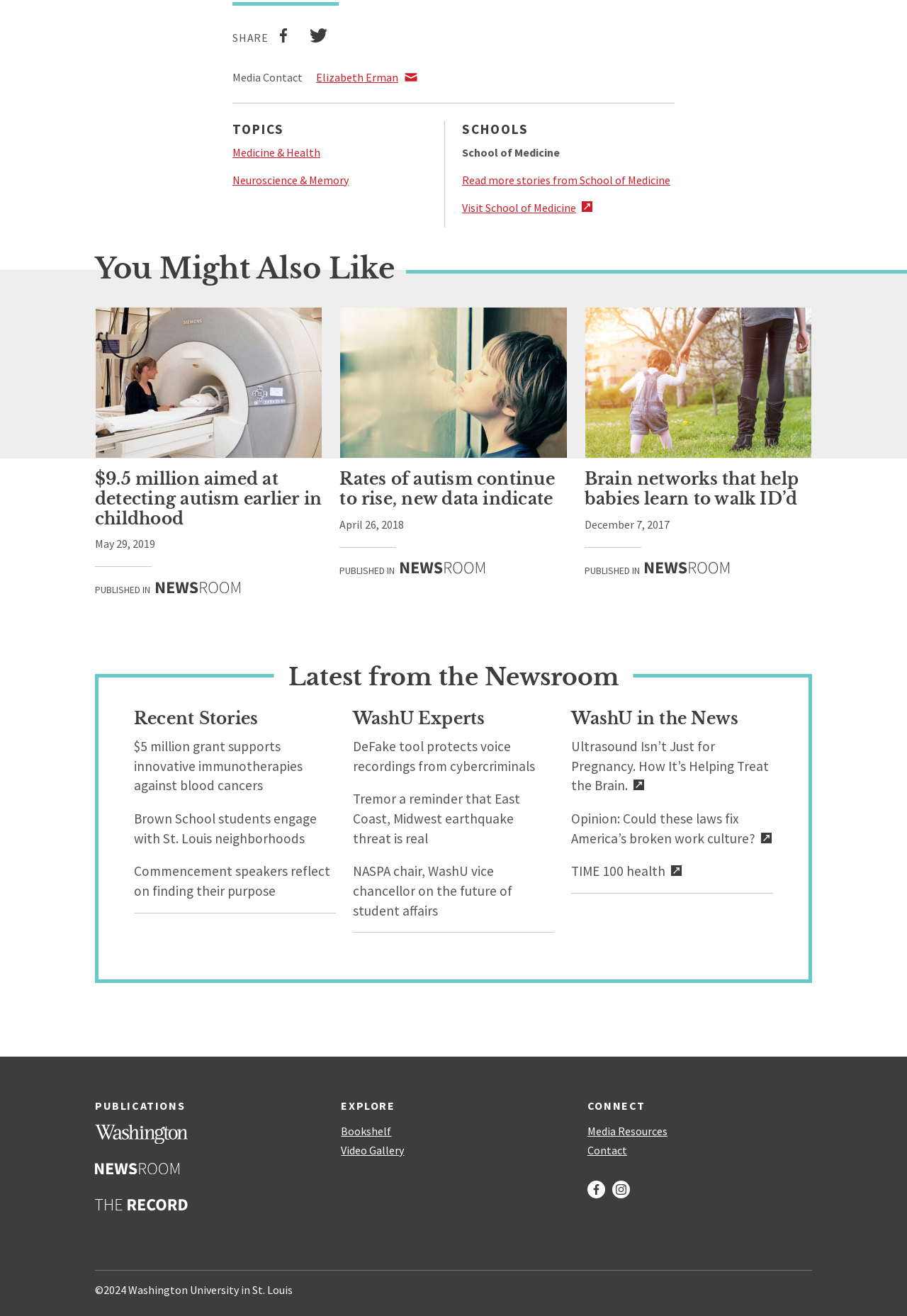With reference to the image, please provide a detailed answer to the following question: How many sections are in the footer?

I looked at the footer section and found that it contains two sections: 'PUBLICATIONS' and 'Media Contact'. Therefore, there are two sections in the footer.